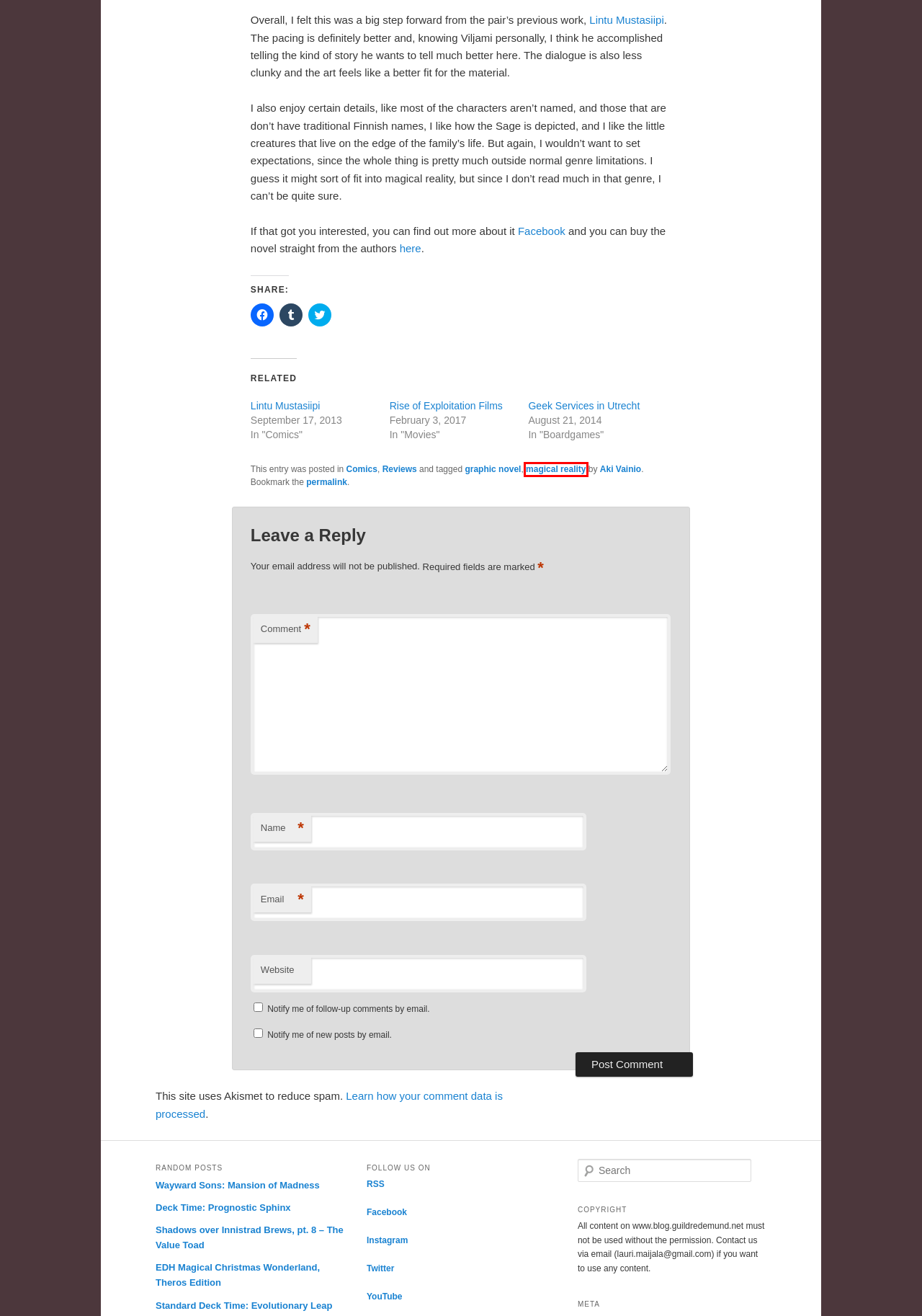Examine the screenshot of the webpage, noting the red bounding box around a UI element. Pick the webpage description that best matches the new page after the element in the red bounding box is clicked. Here are the candidates:
A. Rise of Exploitation Films | Guild Blog
B. magical reality | Guild Blog
C. Deck Time: Prognostic Sphinx | Guild Blog
D. Lintu Mustasiipi | Guild Blog
E. graphic novel | Guild Blog
F. Privacy Policy – Akismet
G. Comics | Guild Blog
H. Geek Services in Utrecht | Guild Blog

B